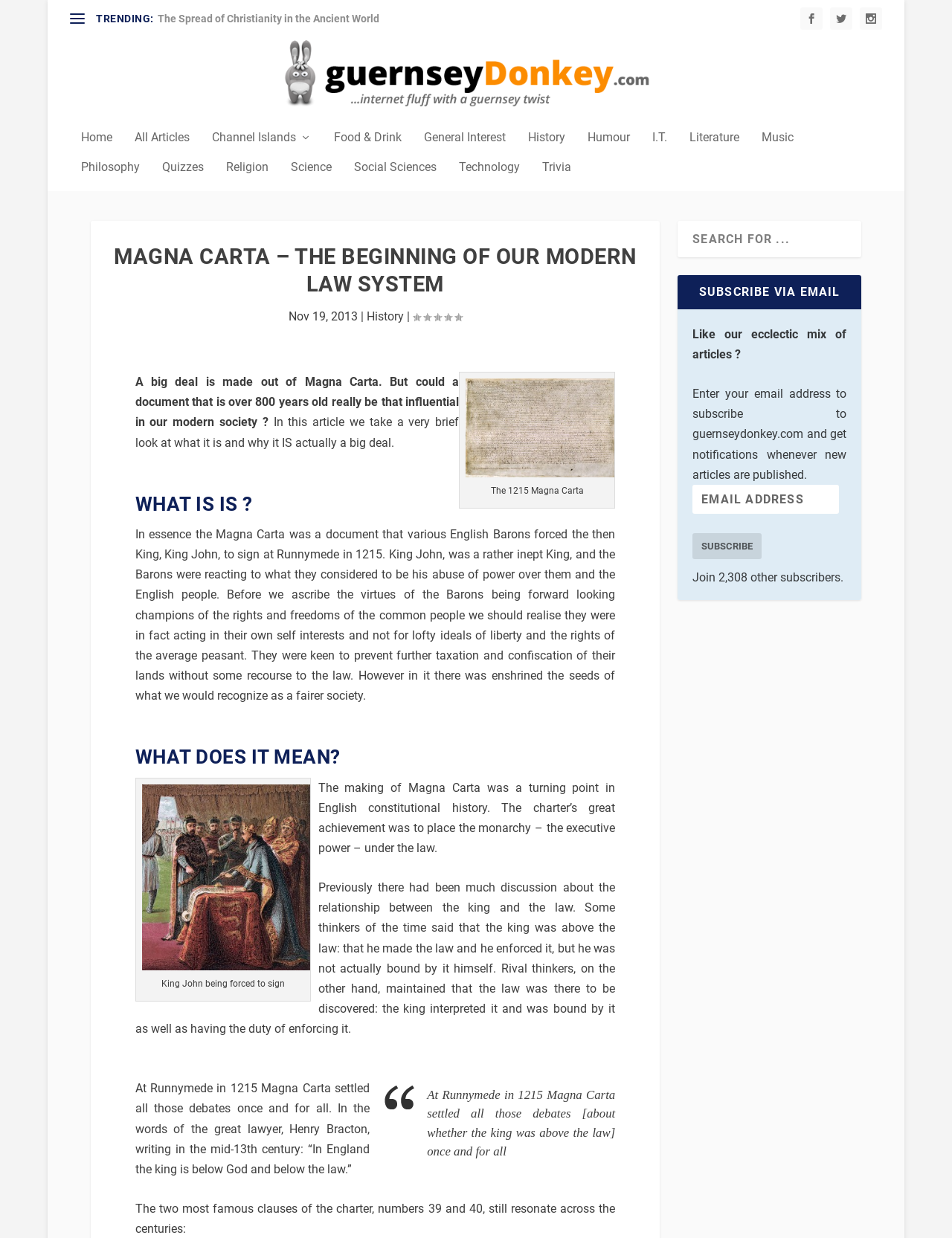Given the description Food & Drink, predict the bounding box coordinates of the UI element. Ensure the coordinates are in the format (top-left x, top-left y, bottom-right x, bottom-right y) and all values are between 0 and 1.

[0.351, 0.106, 0.422, 0.13]